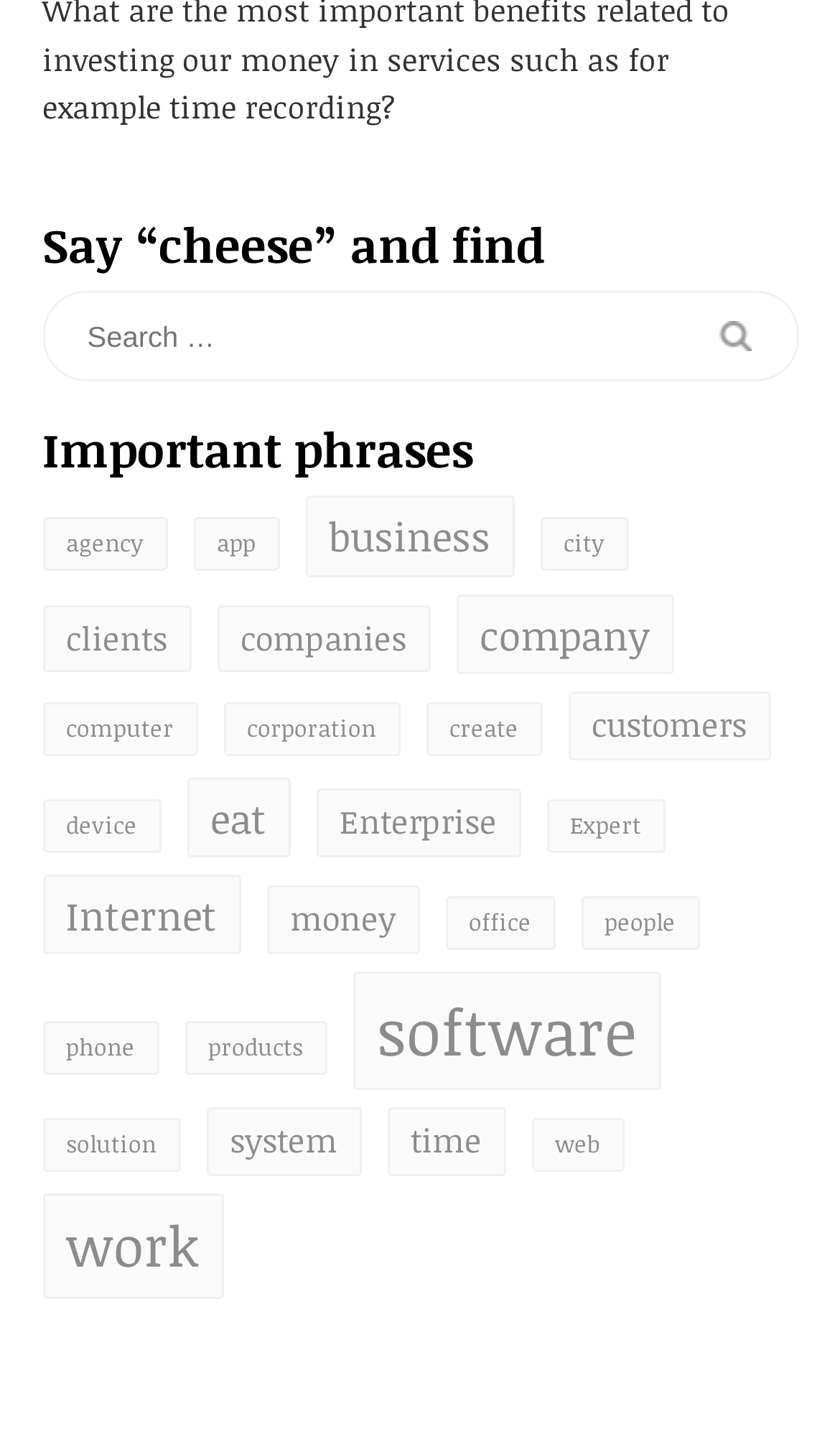Please reply to the following question with a single word or a short phrase:
What is the position of the 'work' category?

At the bottom